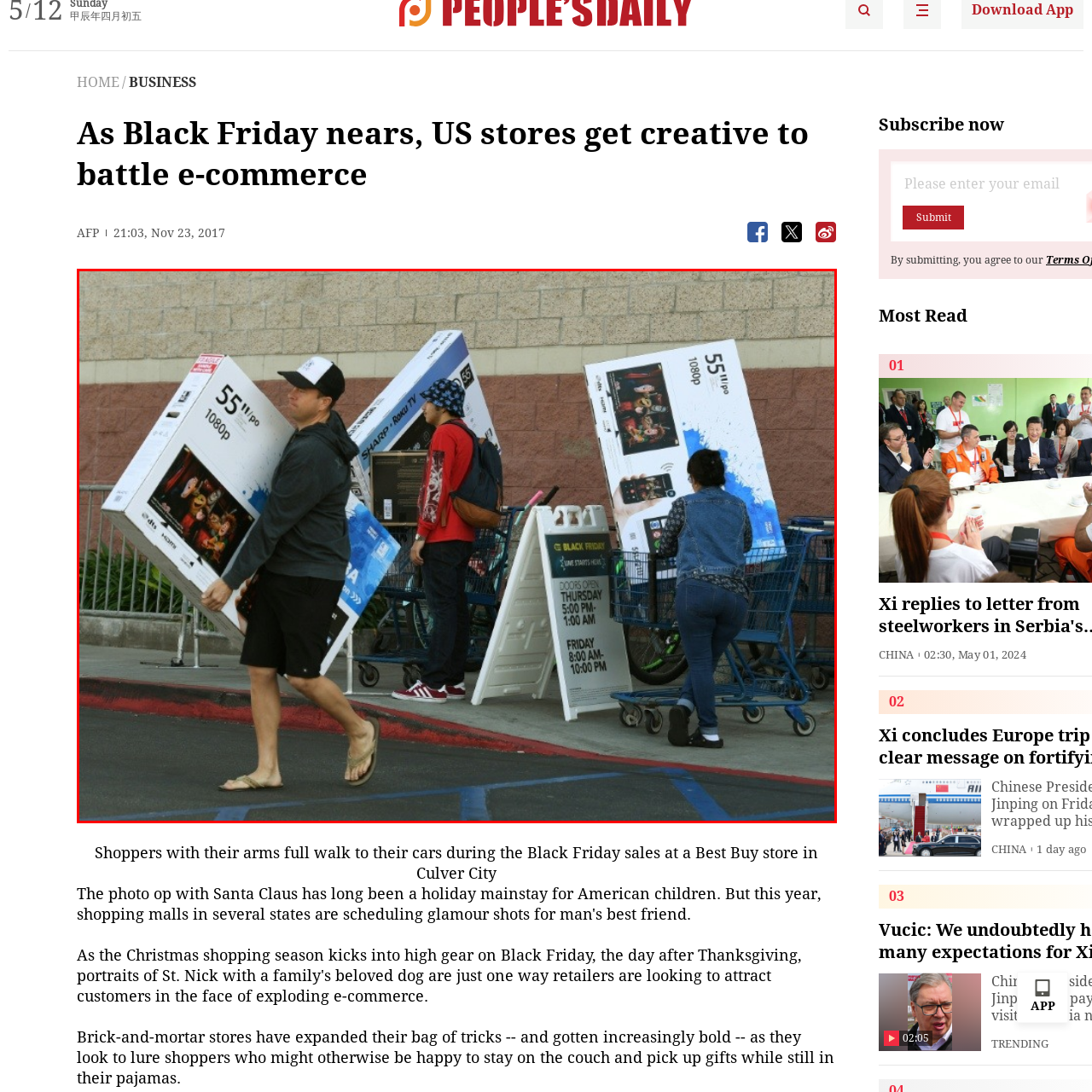What is the woman wearing a denim jacket doing?
Focus on the image bounded by the red box and reply with a one-word or phrase answer.

Loading a TV into a shopping cart